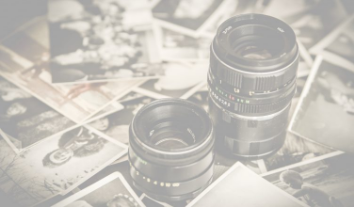Give a concise answer of one word or phrase to the question: 
What is the subject of the art form symbolized in the composition?

Photography